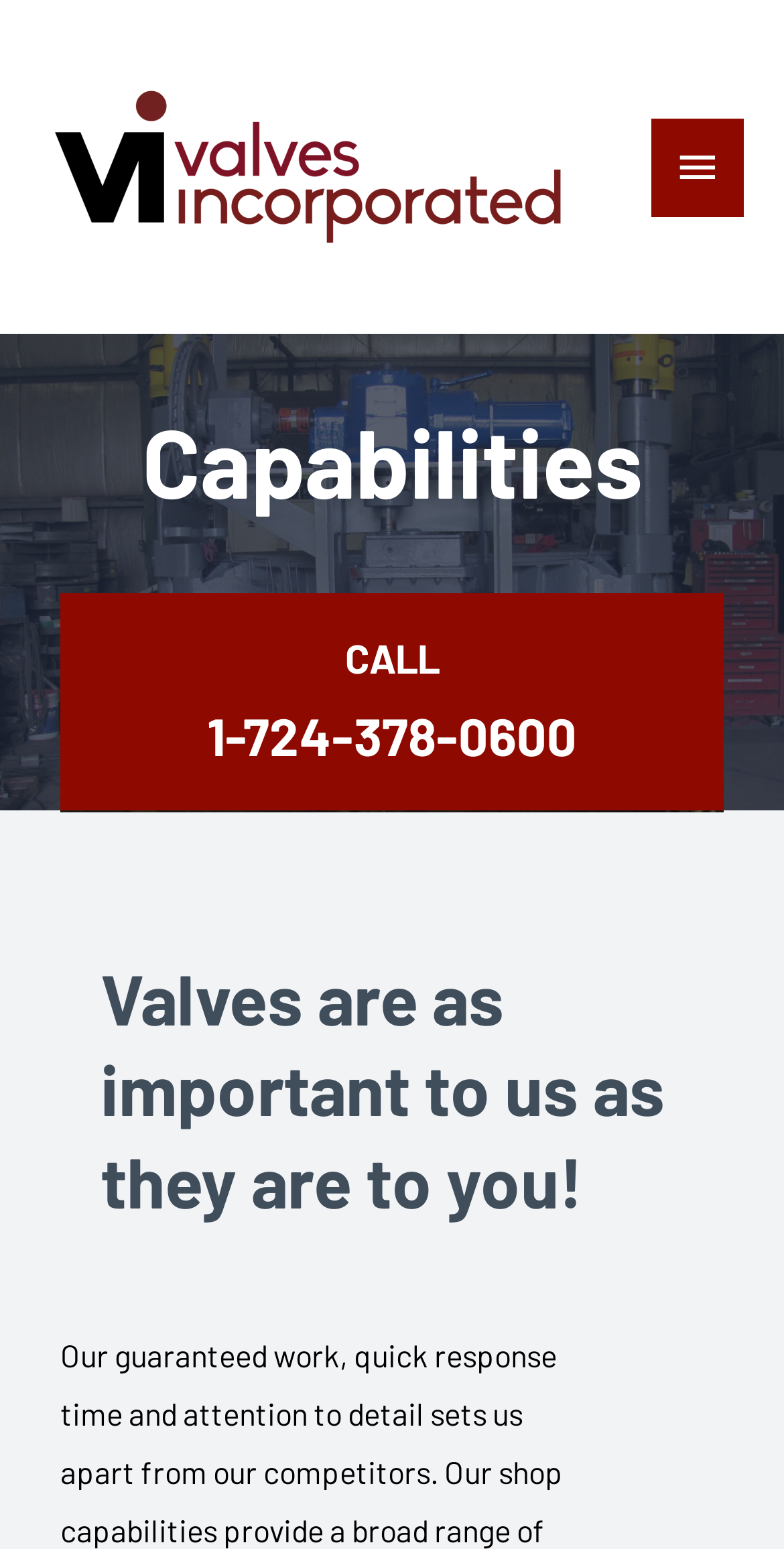Give a detailed account of the webpage's layout and content.

The webpage is about Industrial Valves and More, specifically highlighting the capabilities of Valves Incorporated, a company based in Pittsburgh, PA. At the top left of the page, there is a link and an image, both labeled "Valves Incorporated – Pittsburgh, PA", which likely serve as a logo or branding element. 

On the top right, there is a main menu button, which is not expanded by default. When expanded, it reveals a menu with three headings: "Capabilities", "CALL", and a phone number "1-724-378-0600", which is also a clickable link. 

Below the menu, there is a prominent heading that reads "Valves are as important to us as they are to you!", emphasizing the company's focus on industrial valves.